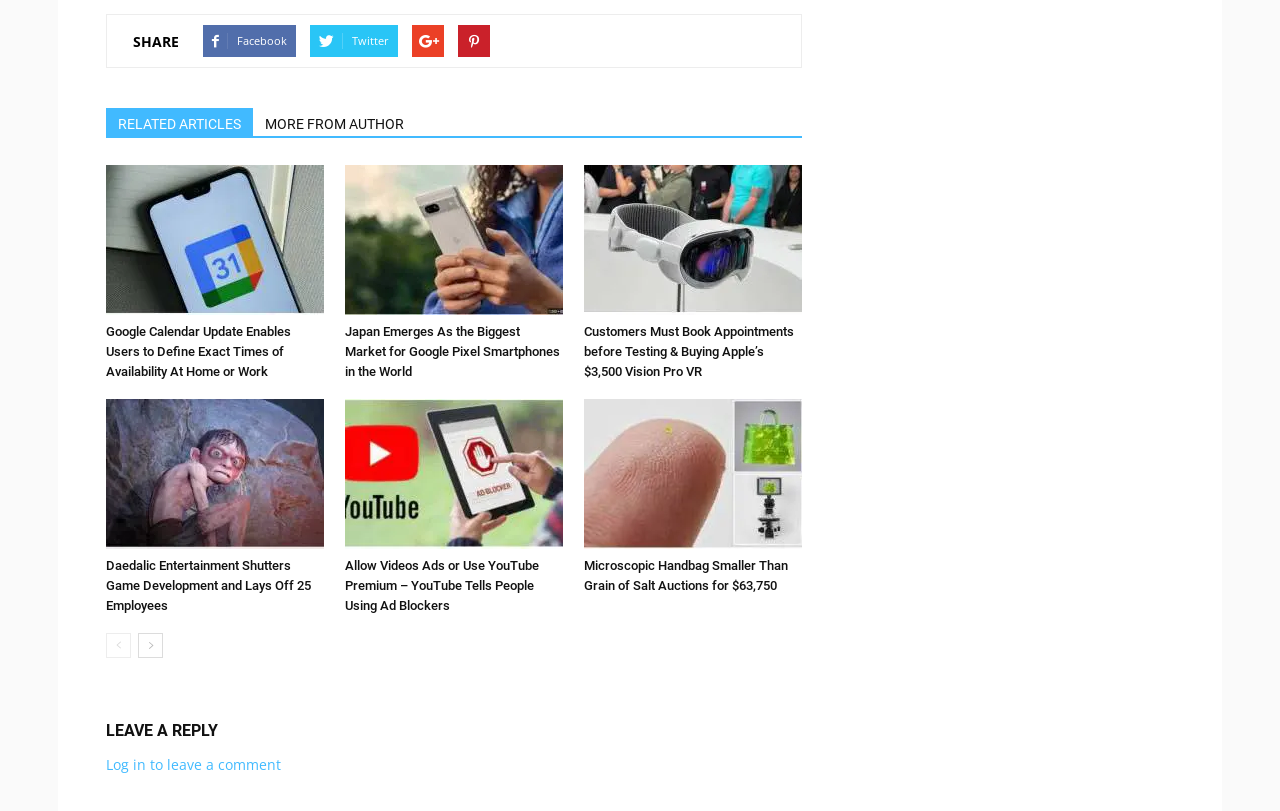Provide the bounding box coordinates for the UI element described in this sentence: "parent_node: Facebook Twitter". The coordinates should be four float values between 0 and 1, i.e., [left, top, right, bottom].

[0.322, 0.031, 0.347, 0.07]